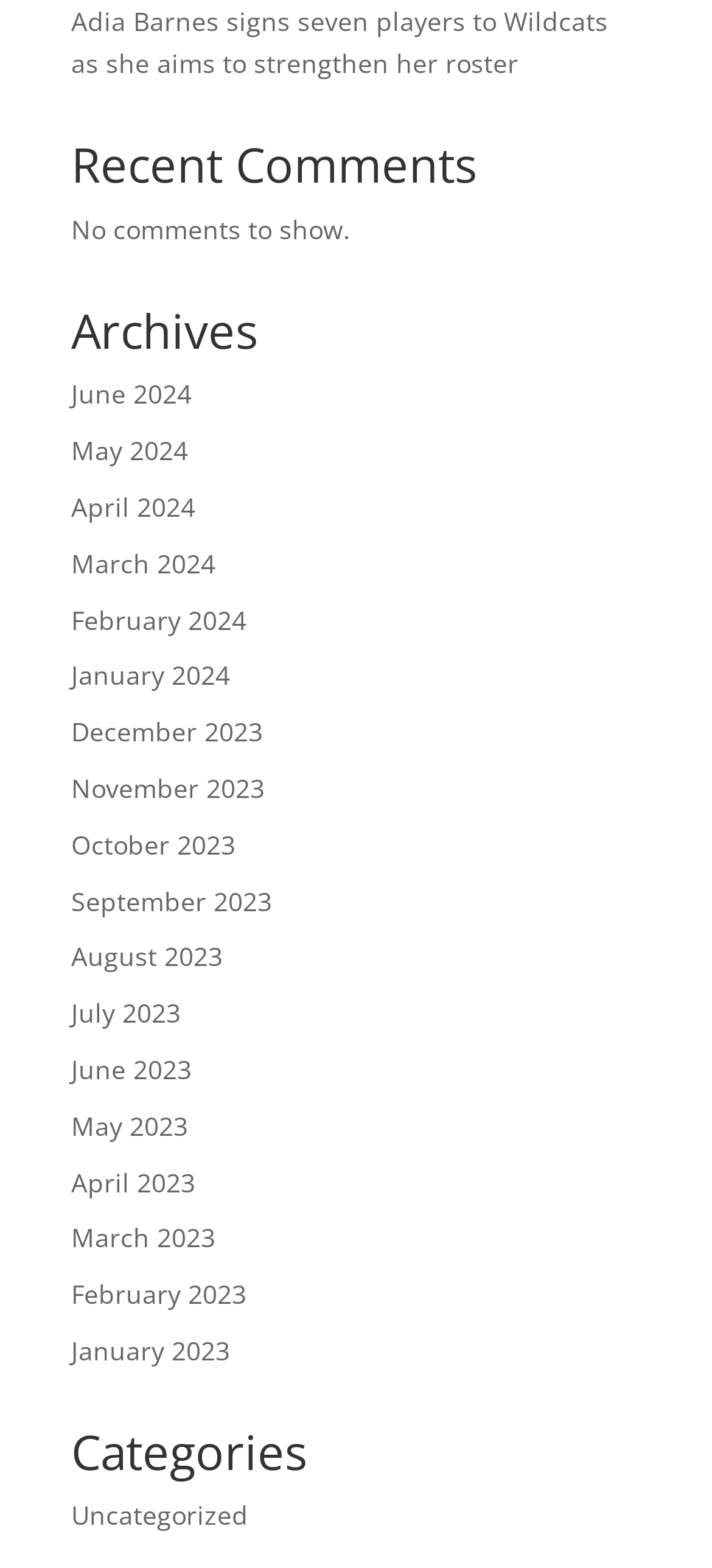Respond to the following question using a concise word or phrase: 
What is the category of the article?

Uncategorized